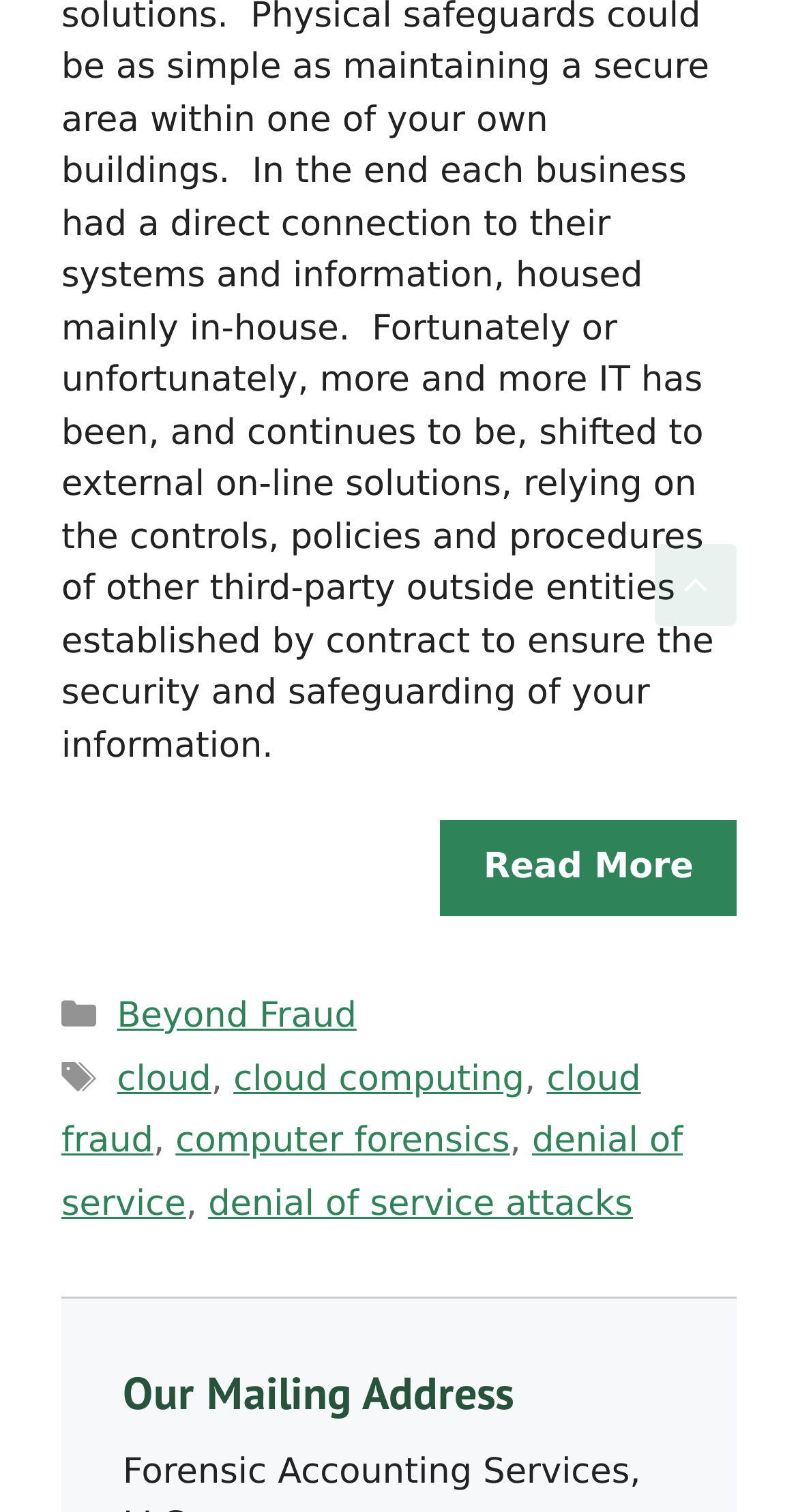Extract the bounding box coordinates for the UI element described as: "Read more".

[0.552, 0.542, 0.923, 0.606]